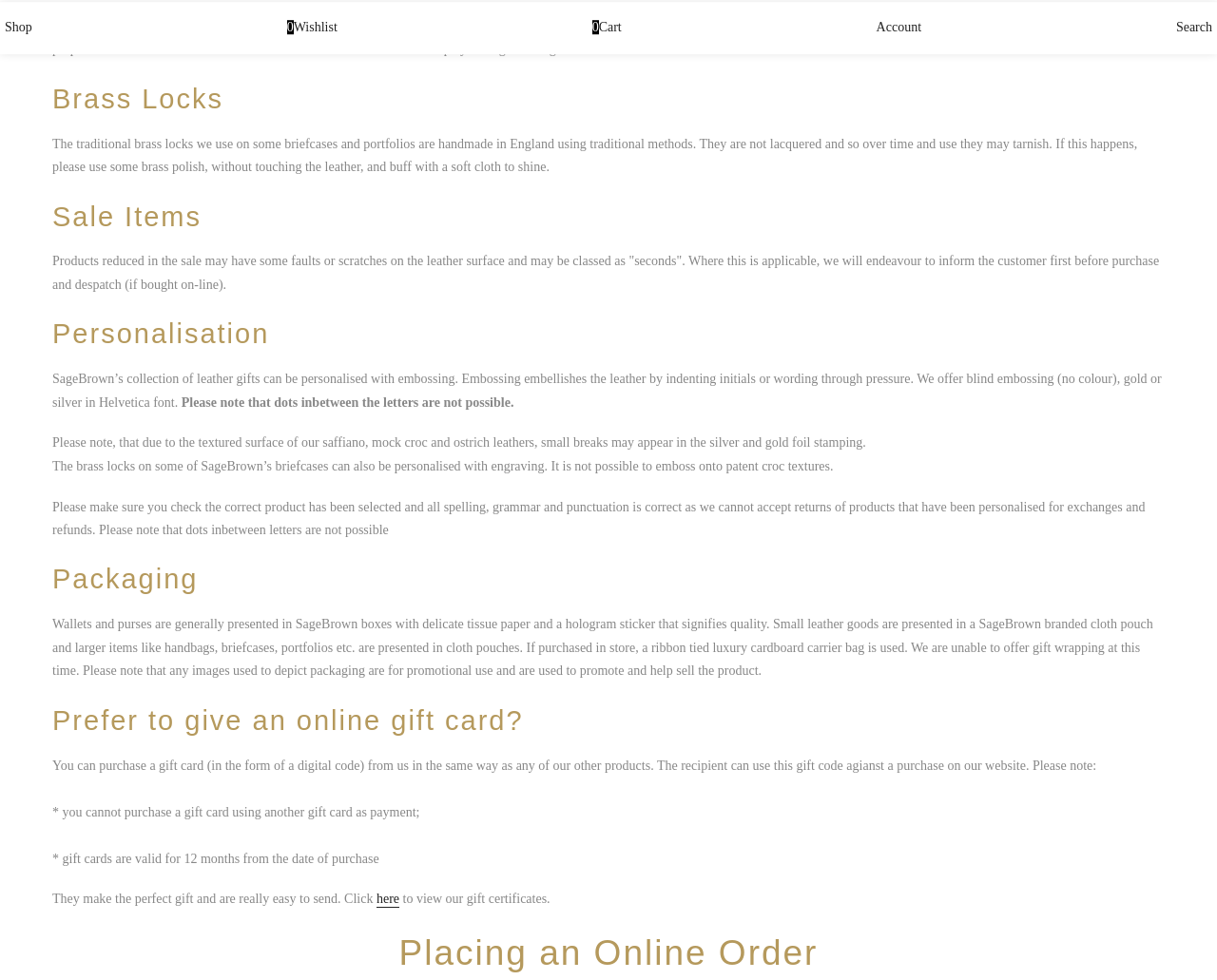Please identify the bounding box coordinates of the region to click in order to complete the given instruction: "Click on the 'KHR' link". The coordinates should be four float numbers between 0 and 1, i.e., [left, top, right, bottom].

[0.949, 0.0, 0.977, 0.024]